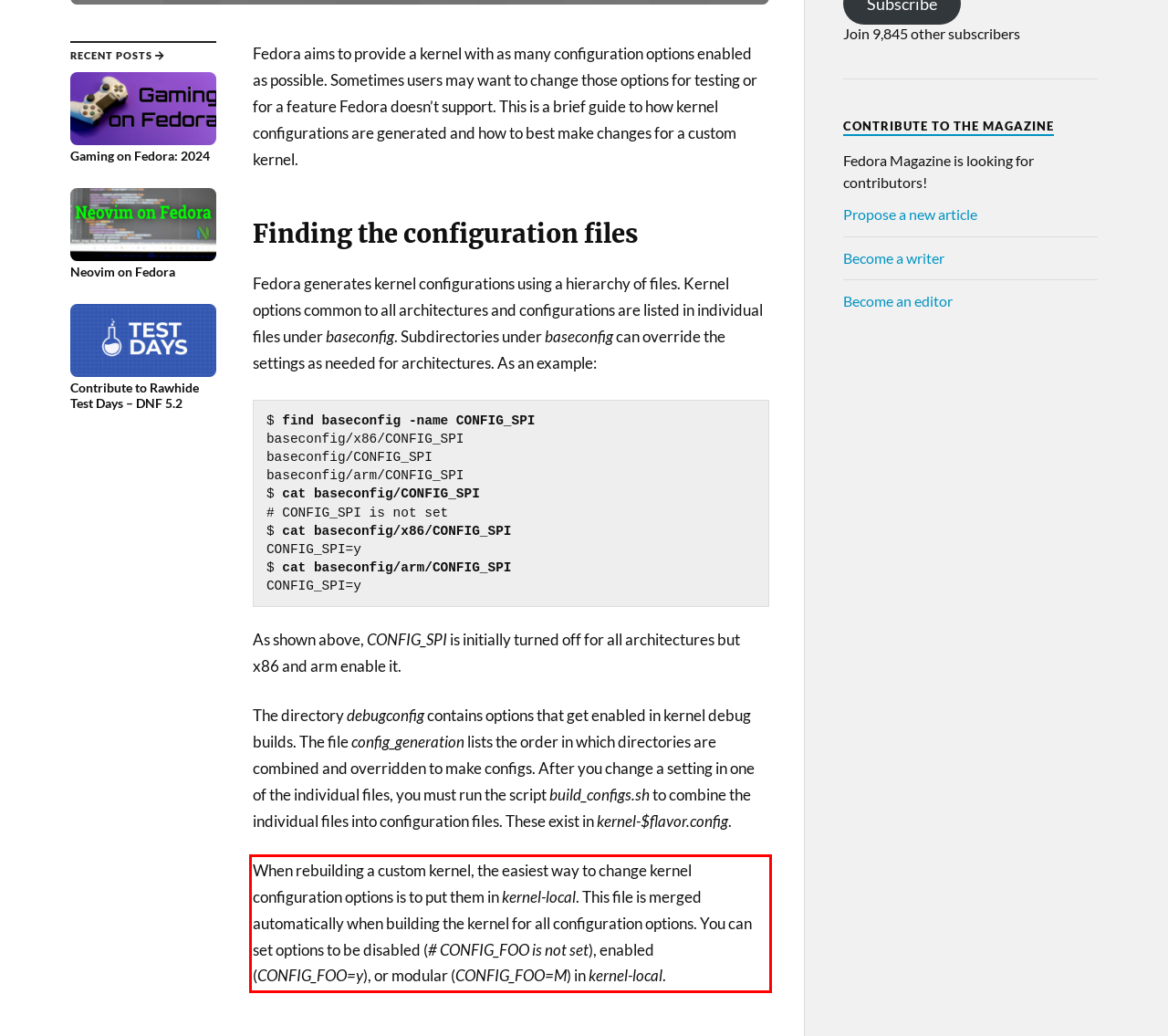Given a screenshot of a webpage containing a red rectangle bounding box, extract and provide the text content found within the red bounding box.

When rebuilding a custom kernel, the easiest way to change kernel configuration options is to put them in kernel-local. This file is merged automatically when building the kernel for all configuration options. You can set options to be disabled (# CONFIG_FOO is not set), enabled (CONFIG_FOO=y), or modular (CONFIG_FOO=M) in kernel-local.